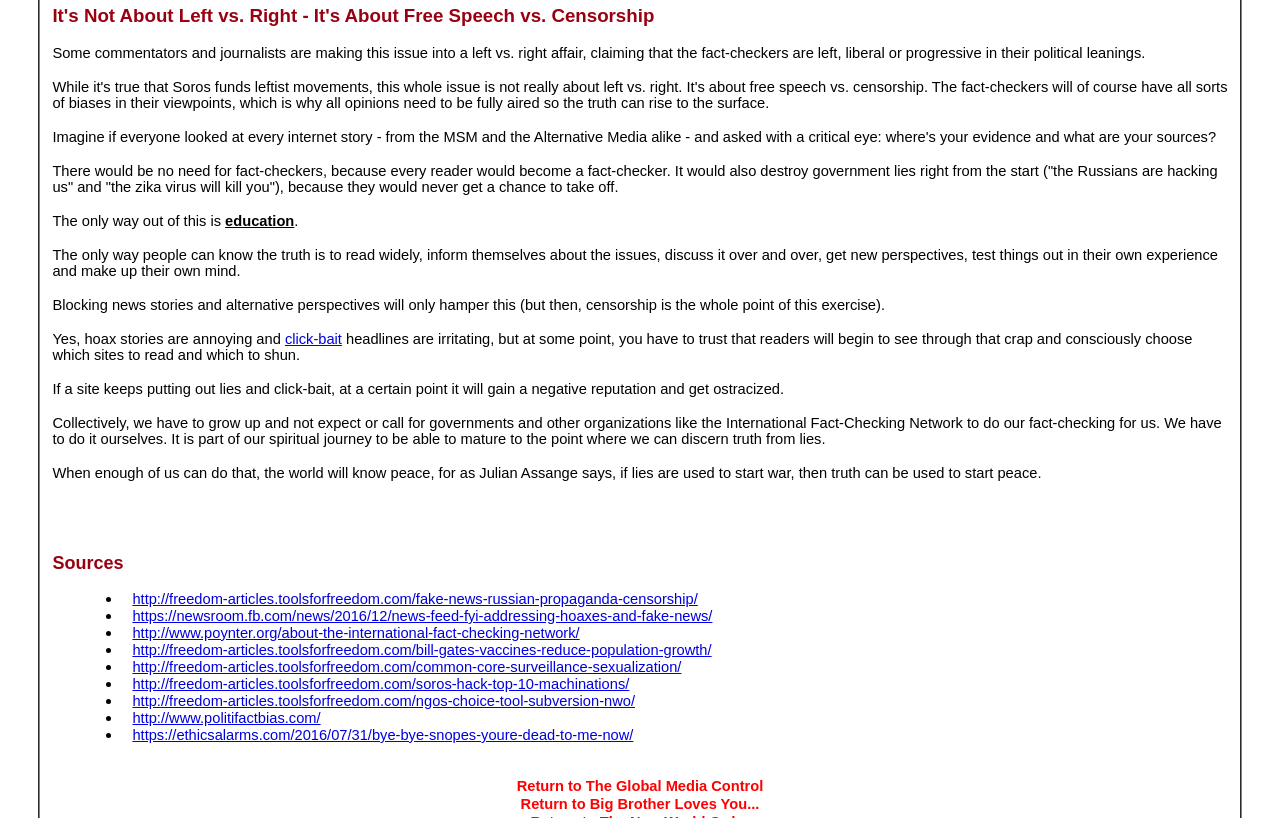What is the purpose of the 'Sources' section?
Based on the image, provide a one-word or brief-phrase response.

To provide references